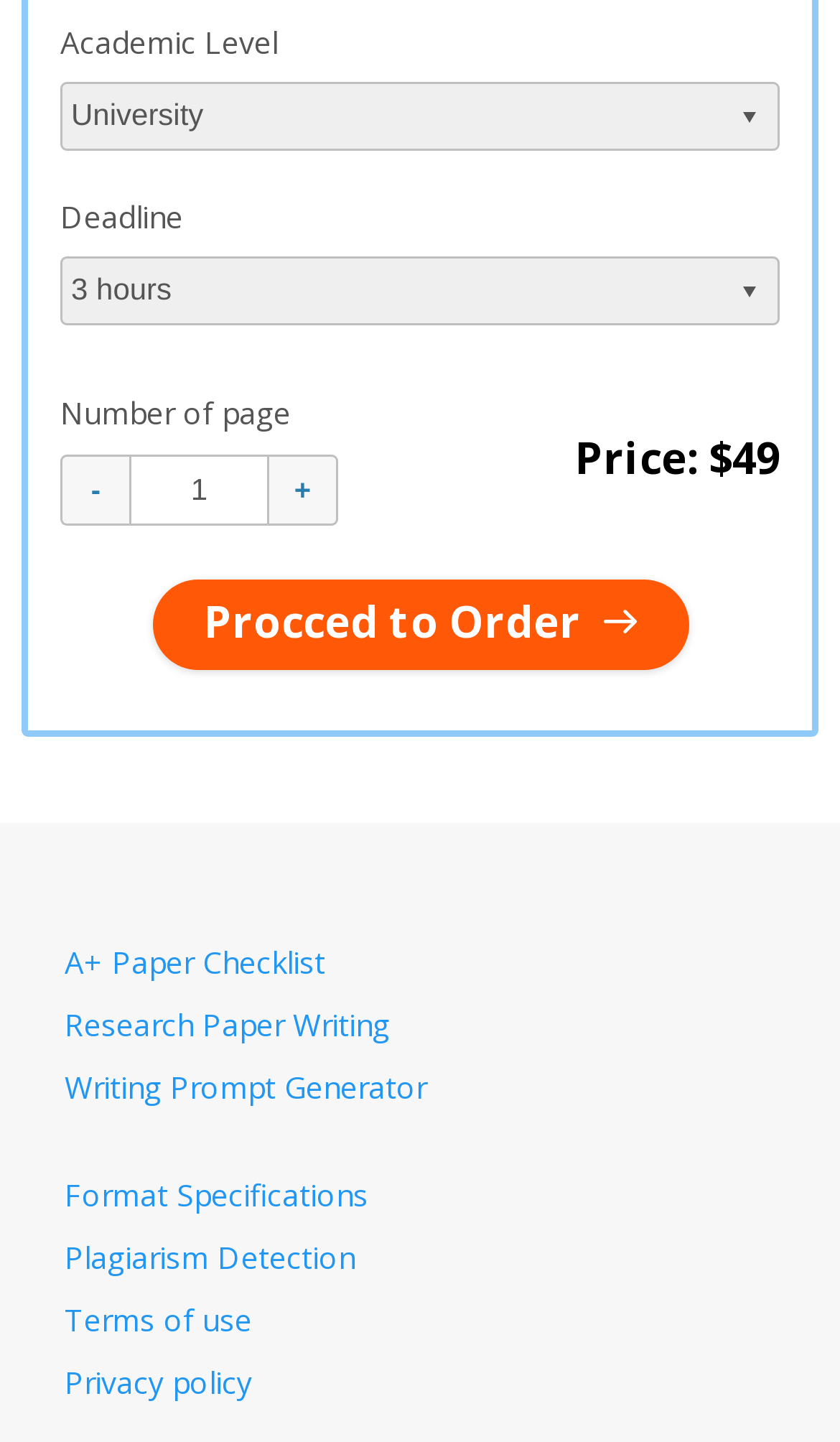Provide a one-word or brief phrase answer to the question:
What is the purpose of the '-' button?

Decrease page number